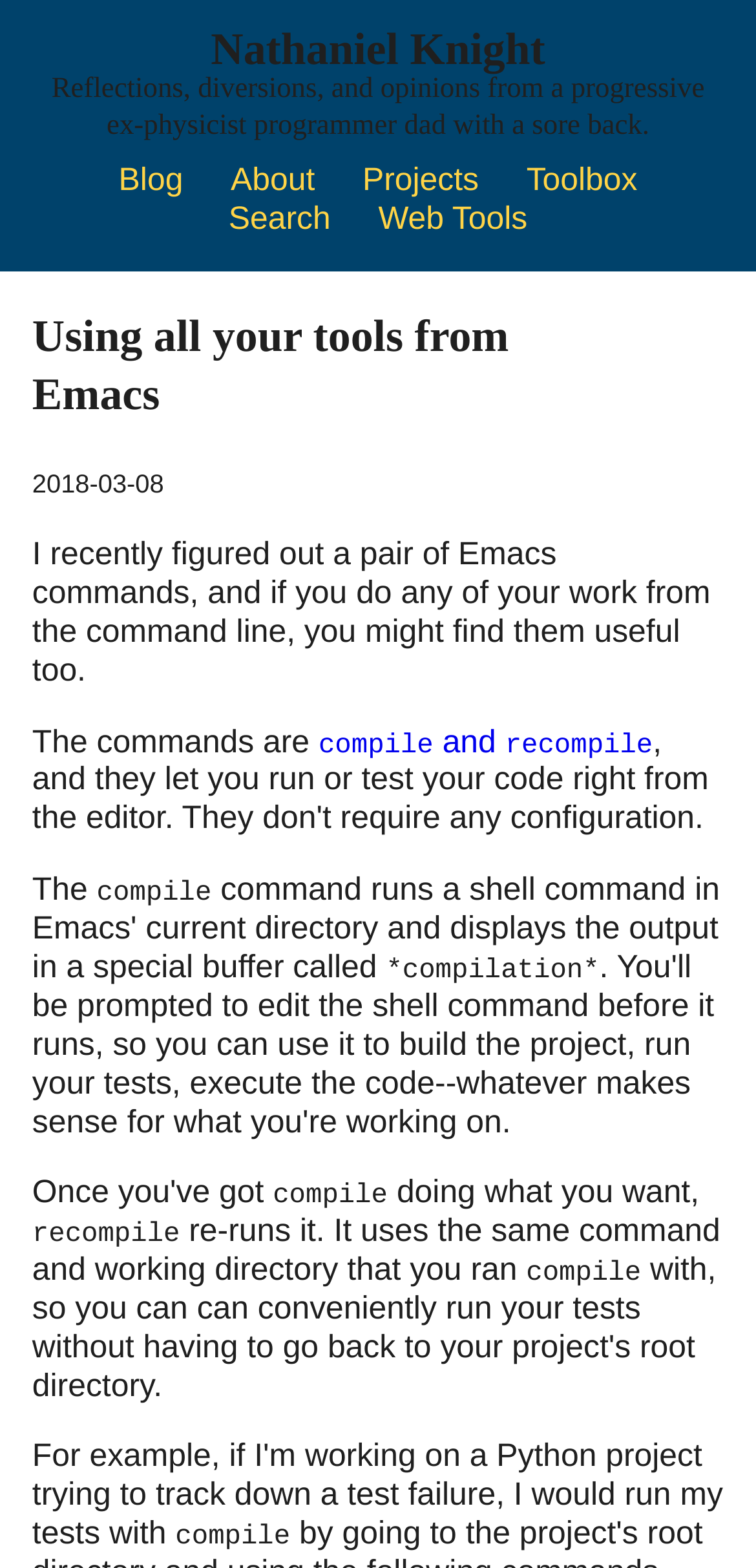Articulate a detailed summary of the webpage's content and design.

The webpage is a blog post titled "Using all your tools from Emacs" by Nathaniel Knight. At the top, there is a heading with the author's name, followed by a subtitle that describes the blog as a collection of reflections, diversions, and opinions from a progressive ex-physicist programmer dad with a sore back.

Below the author's information, there is a navigation menu with five links: "Blog", "About", "Projects", "Toolbox", and "Search". The "Search" link is positioned slightly below the other four links. To the right of the navigation menu, there is another link, "Web Tools".

The main content of the blog post starts with a heading that repeats the title of the post. Below the heading, there is a timestamp indicating that the post was published on March 8, 2018. The post begins with a brief introduction, explaining that the author recently discovered a pair of Emacs commands that might be useful to others who work from the command line.

The text continues with a description of the commands, including a link to "compile and recompile". There are also several paragraphs of text that explain how the commands work, including a mention of "*compilation*" and how the "compile" command re-runs a previous command. Overall, the webpage is a blog post that shares the author's experience and knowledge about using Emacs commands.